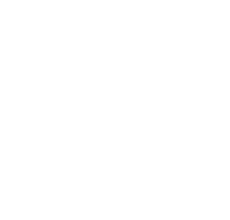Provide your answer in one word or a succinct phrase for the question: 
What is the company's commitment to?

Quality craftsmanship